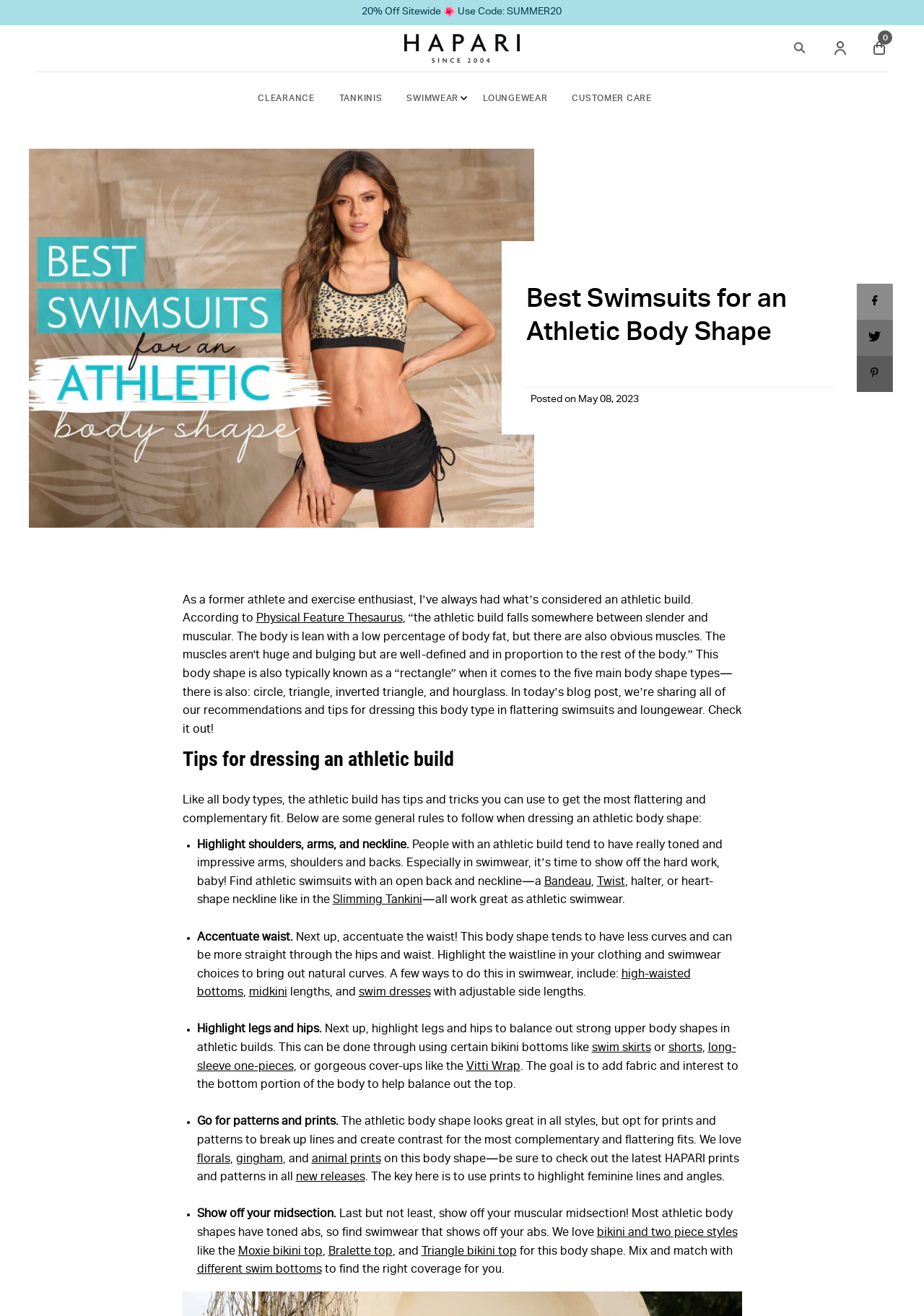Please determine the bounding box coordinates of the area that needs to be clicked to complete this task: 'Read the article about Best Swimsuits for an Athletic Body Shape'. The coordinates must be four float numbers between 0 and 1, formatted as [left, top, right, bottom].

[0.031, 0.113, 0.578, 0.401]